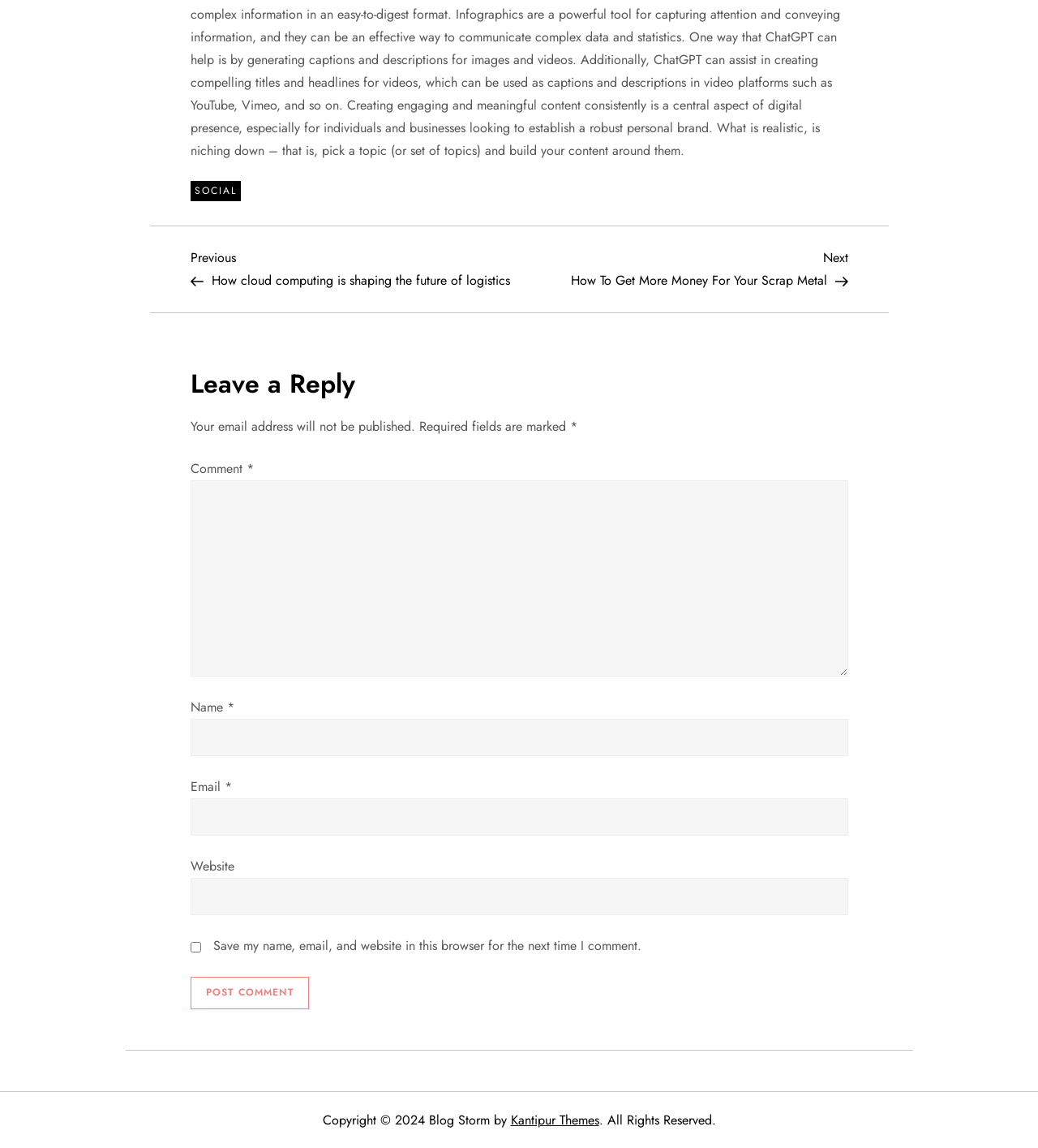Please determine the bounding box coordinates for the UI element described as: "About".

None